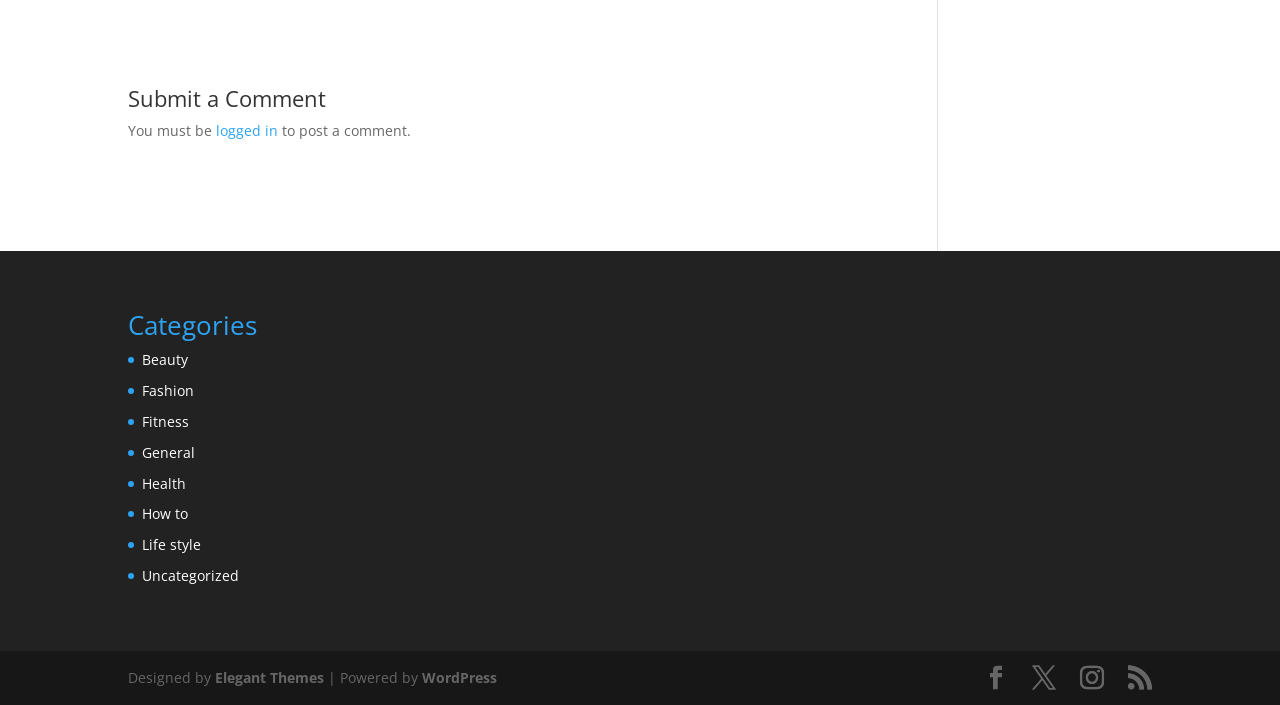Please find the bounding box coordinates of the element's region to be clicked to carry out this instruction: "Submit a comment".

[0.1, 0.124, 0.689, 0.169]